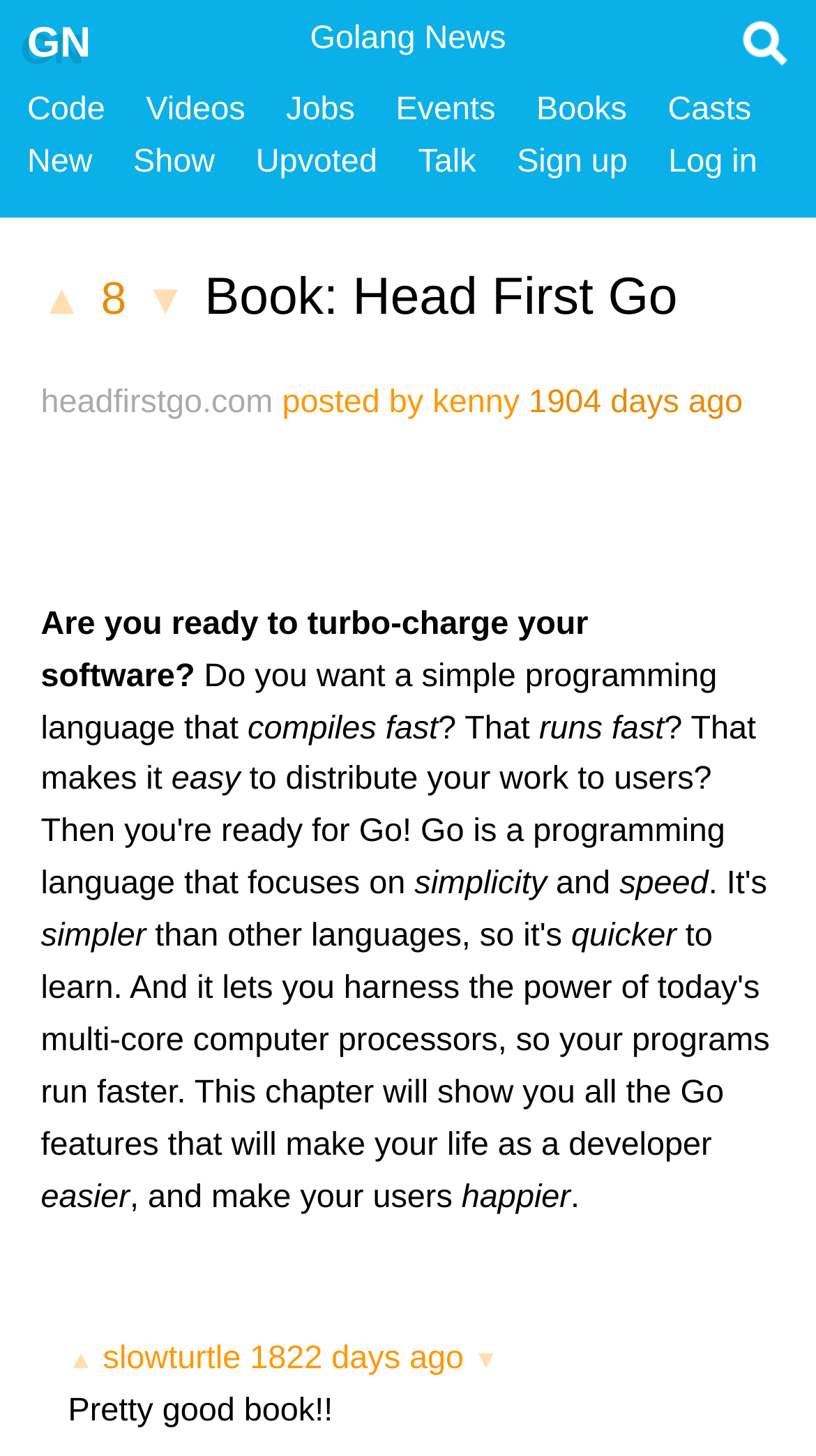Determine the bounding box coordinates of the clickable element to achieve the following action: 'check quick links'. Provide the coordinates as four float values between 0 and 1, formatted as [left, top, right, bottom].

None